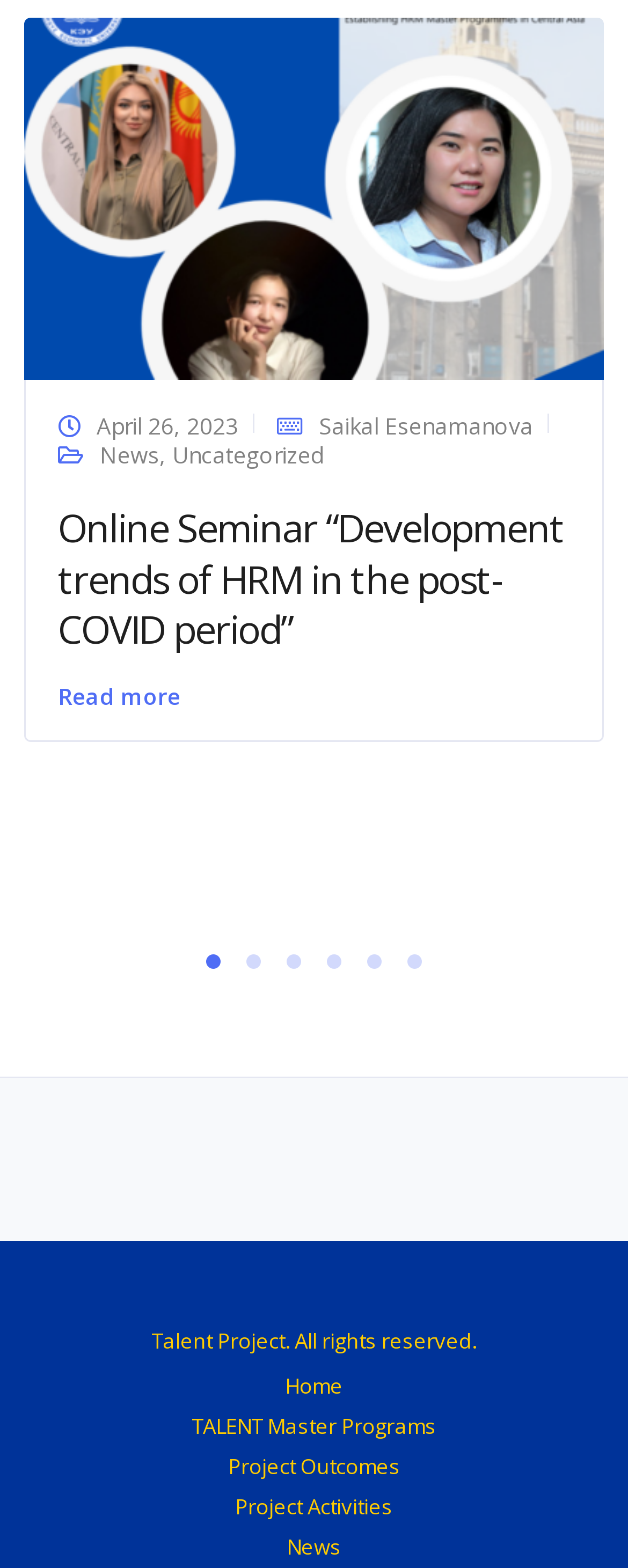Answer the following query concisely with a single word or phrase:
When was the article published?

April 26, 2023